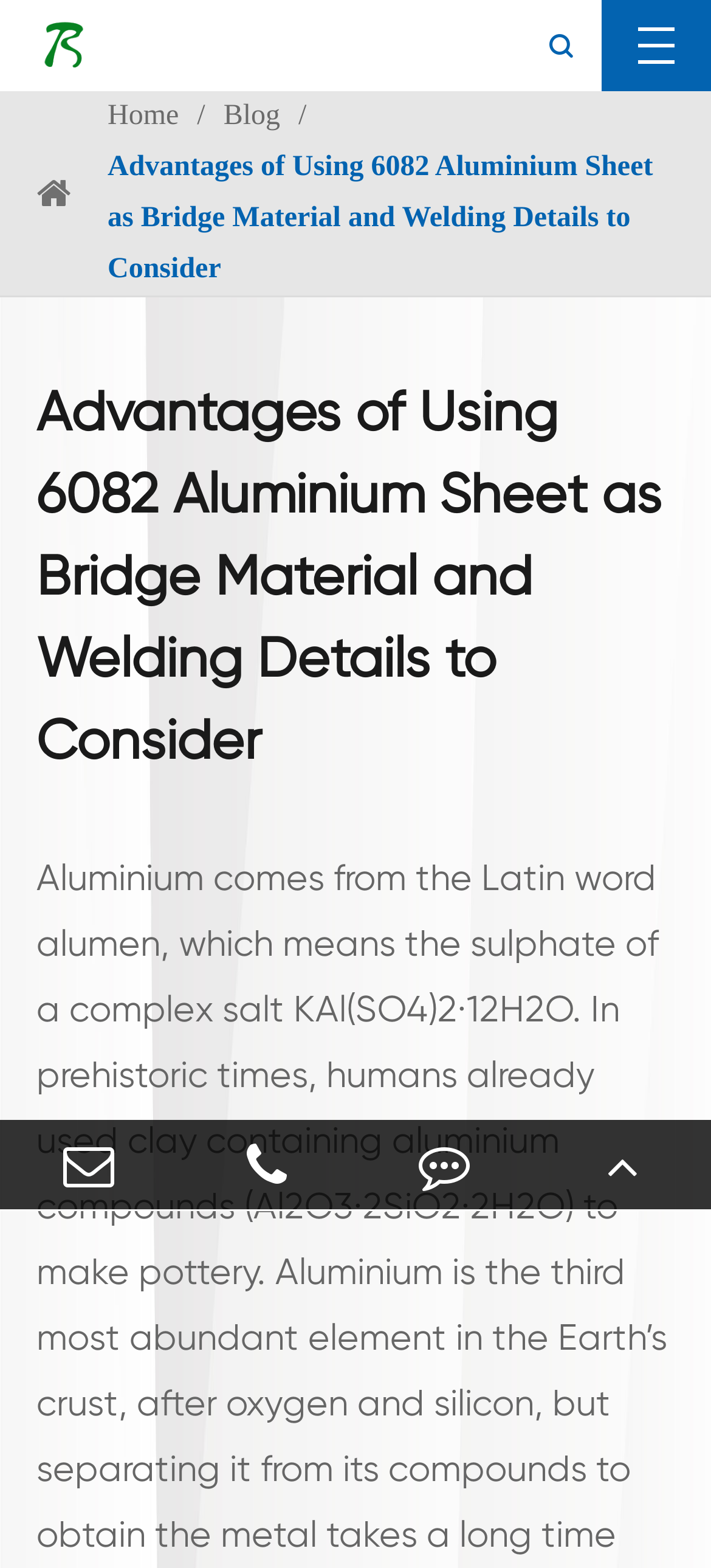Give a detailed explanation of the elements present on the webpage.

The webpage appears to be an article or blog post about the advantages of using 6082 aluminium sheet as bridge material and welding details to consider. At the top left of the page, there is a logo of "China Aluminium Industry Supply Chain (Tianjin) Co., Ltd." accompanied by a link to the company's website. Below the logo, there is a navigation menu with links to "Home", "Blog", and the current article.

The main content of the article is headed by a title "Advantages of Using 6082 Aluminium Sheet as Bridge Material and Welding Details to Consider", which takes up a significant portion of the page. The article likely discusses the history of aluminium, as hinted by the meta description, and its applications in bridge construction.

On the right side of the page, there are several social media links, represented by icons, and a phone number "+86-22-24896418" for contact. At the bottom right of the page, there are links to "Feedback" and "TOP", which likely allows users to provide feedback and navigate to the top of the page, respectively.